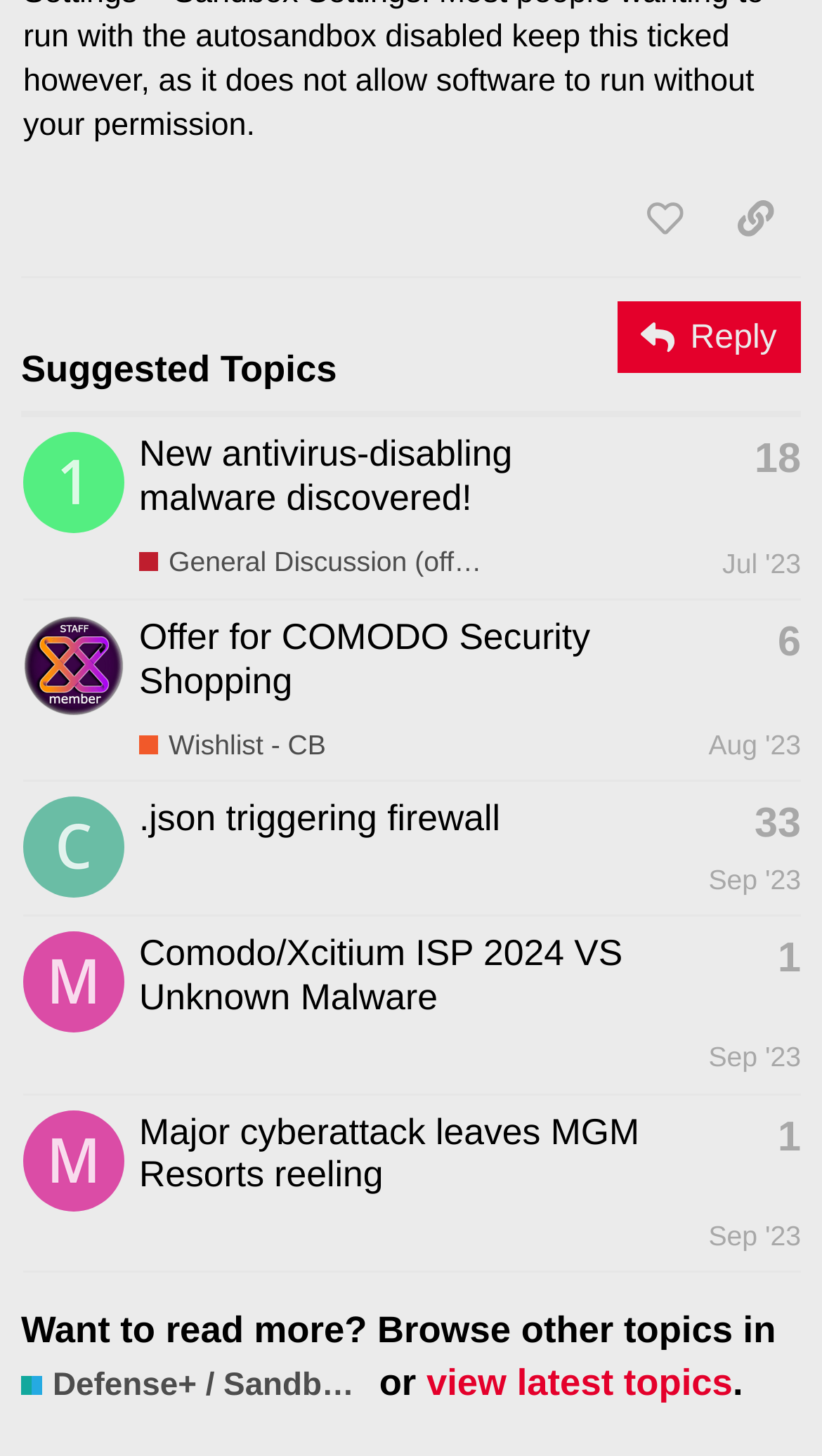What is the name of the author of the topic 'Melih Major cyberattack leaves MGM Resorts reeling'?
Answer the question with a thorough and detailed explanation.

The author of the topic 'Melih Major cyberattack leaves MGM Resorts reeling' is Melih, which is indicated by the link 'Melih' at the beginning of the topic title.